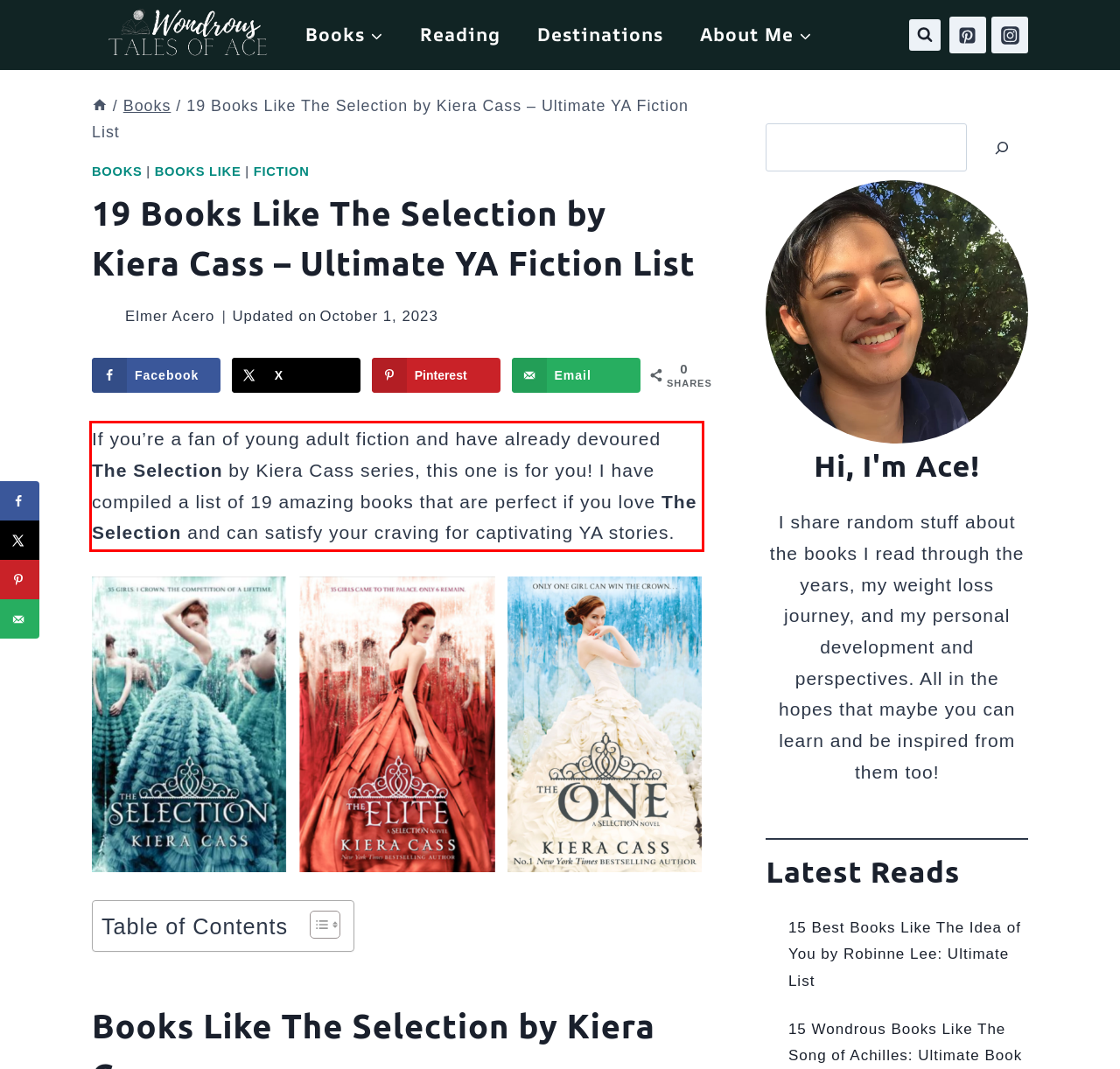You are presented with a webpage screenshot featuring a red bounding box. Perform OCR on the text inside the red bounding box and extract the content.

If you’re a fan of young adult fiction and have already devoured The Selection by Kiera Cass series, this one is for you! I have compiled a list of 19 amazing books that are perfect if you love The Selection and can satisfy your craving for captivating YA stories.